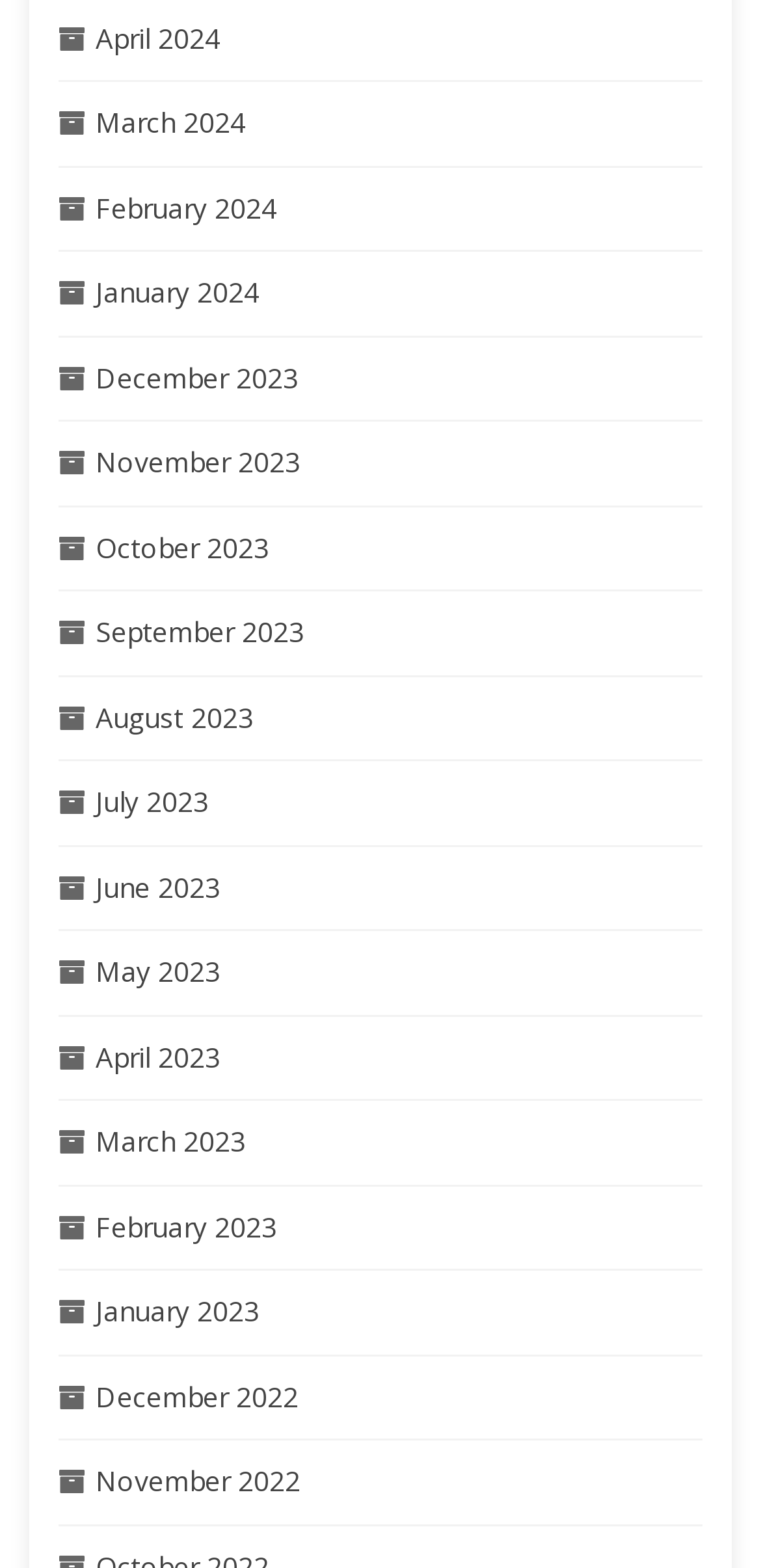What is the earliest month listed?
Please provide a single word or phrase as the answer based on the screenshot.

December 2022